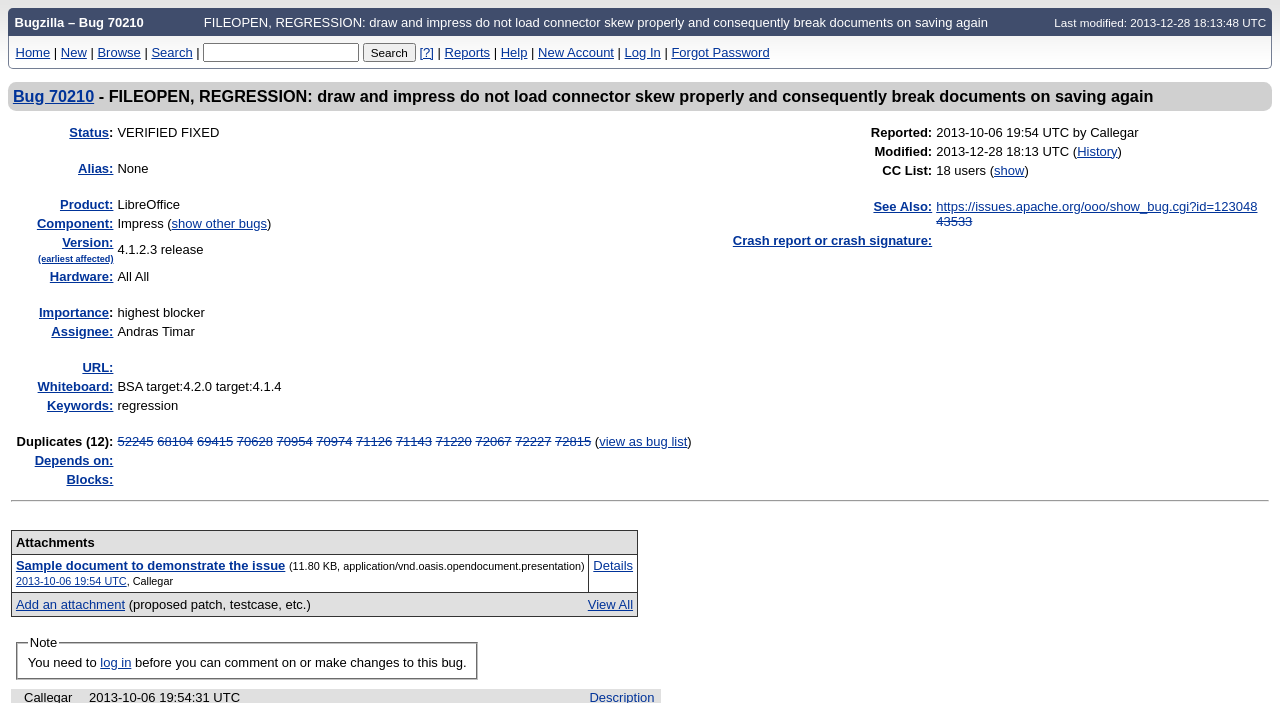Please locate the bounding box coordinates of the element that should be clicked to complete the given instruction: "View the details of bug 70210 by clicking on the 'Bug 70210' link".

[0.01, 0.124, 0.074, 0.149]